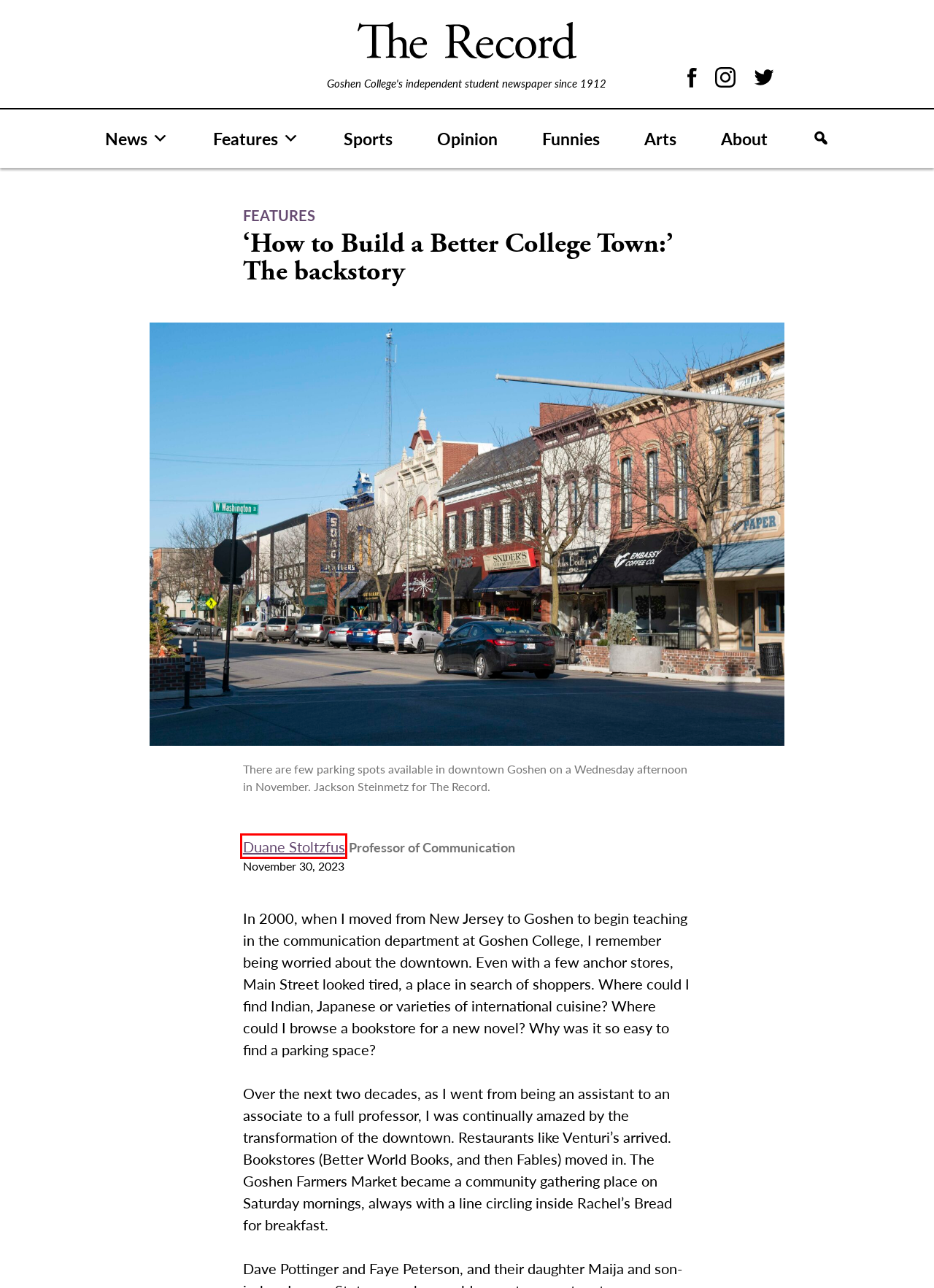You see a screenshot of a webpage with a red bounding box surrounding an element. Pick the webpage description that most accurately represents the new webpage after interacting with the element in the red bounding box. The options are:
A. The Record - The Record
B. Funnies Archive - The Record
C. Duane Stoltzfus - The Record
D. Sports Archive - The Record
E. Arts Archive - The Record
F. About - The Record
G. Opinion Archive - The Record
H. News Archive - The Record

C